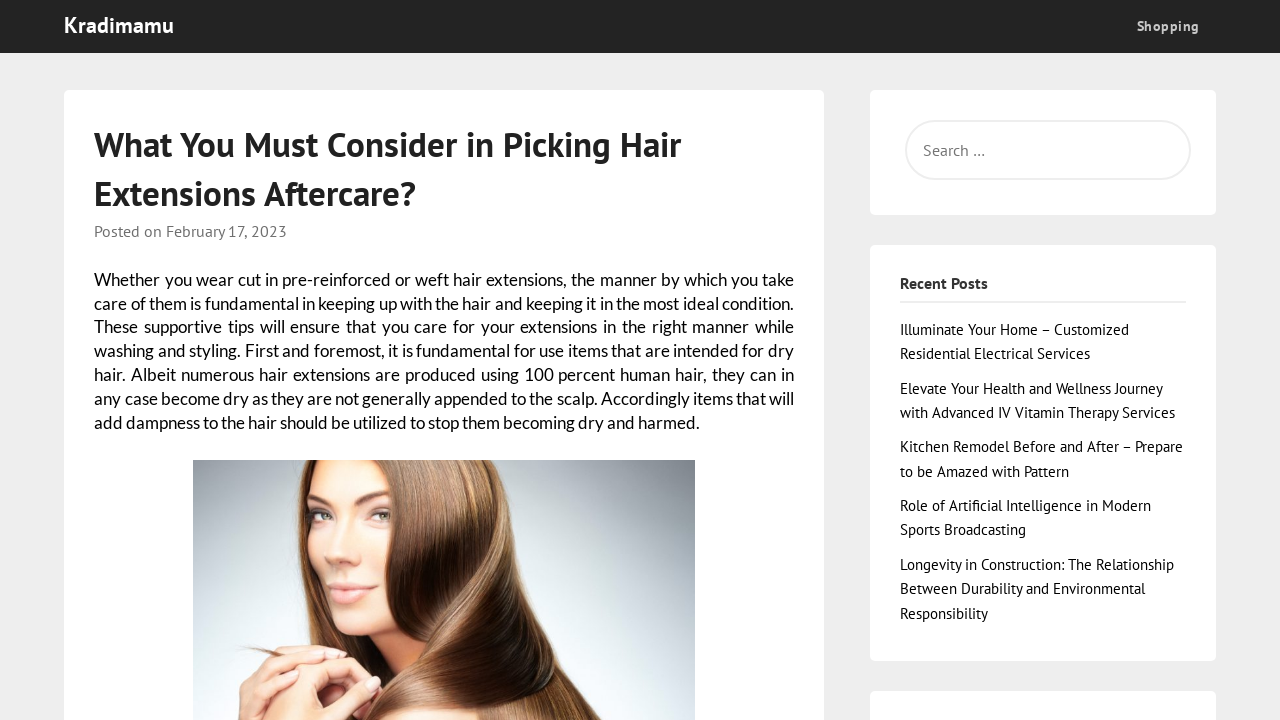Given the element description: "PrevPreviousNEMA 14-50 Outlet Installation Cost", predict the bounding box coordinates of this UI element. The coordinates must be four float numbers between 0 and 1, given as [left, top, right, bottom].

None